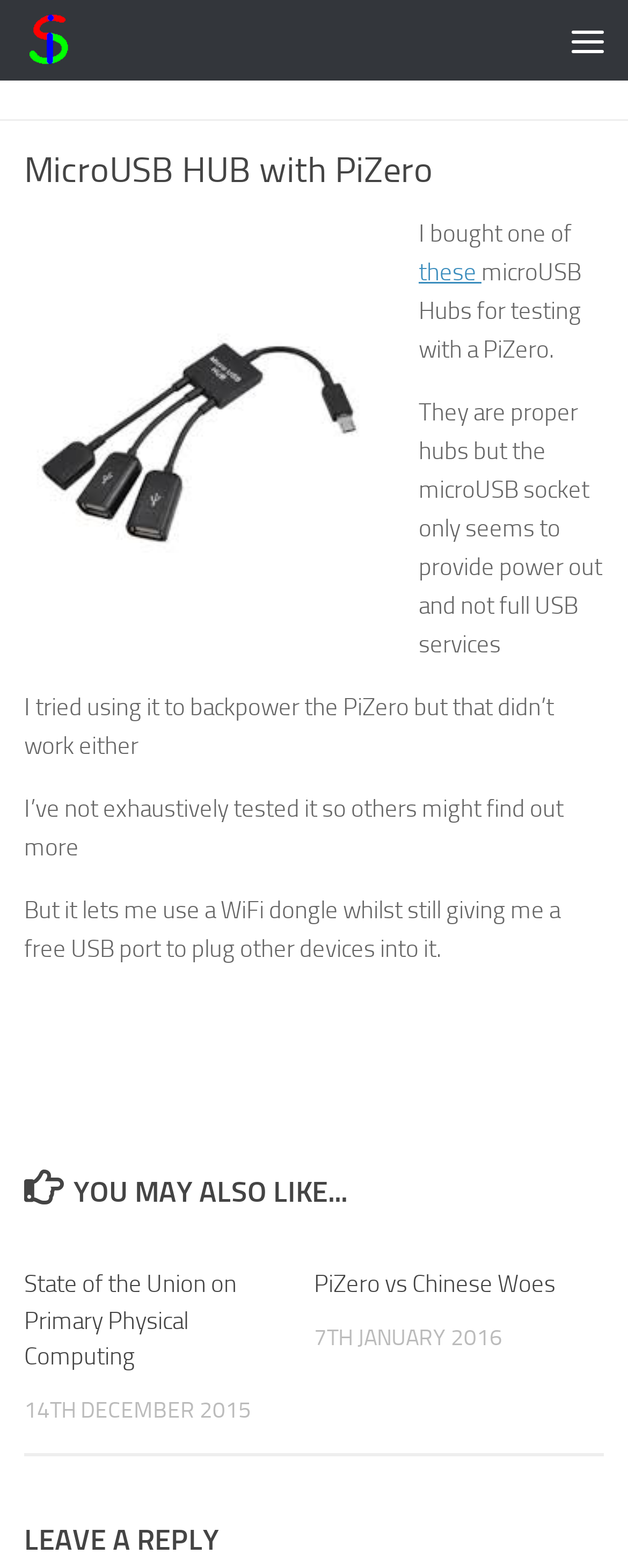Find the bounding box coordinates of the element to click in order to complete this instruction: "Click the 'these' link". The bounding box coordinates must be four float numbers between 0 and 1, denoted as [left, top, right, bottom].

[0.667, 0.164, 0.767, 0.183]